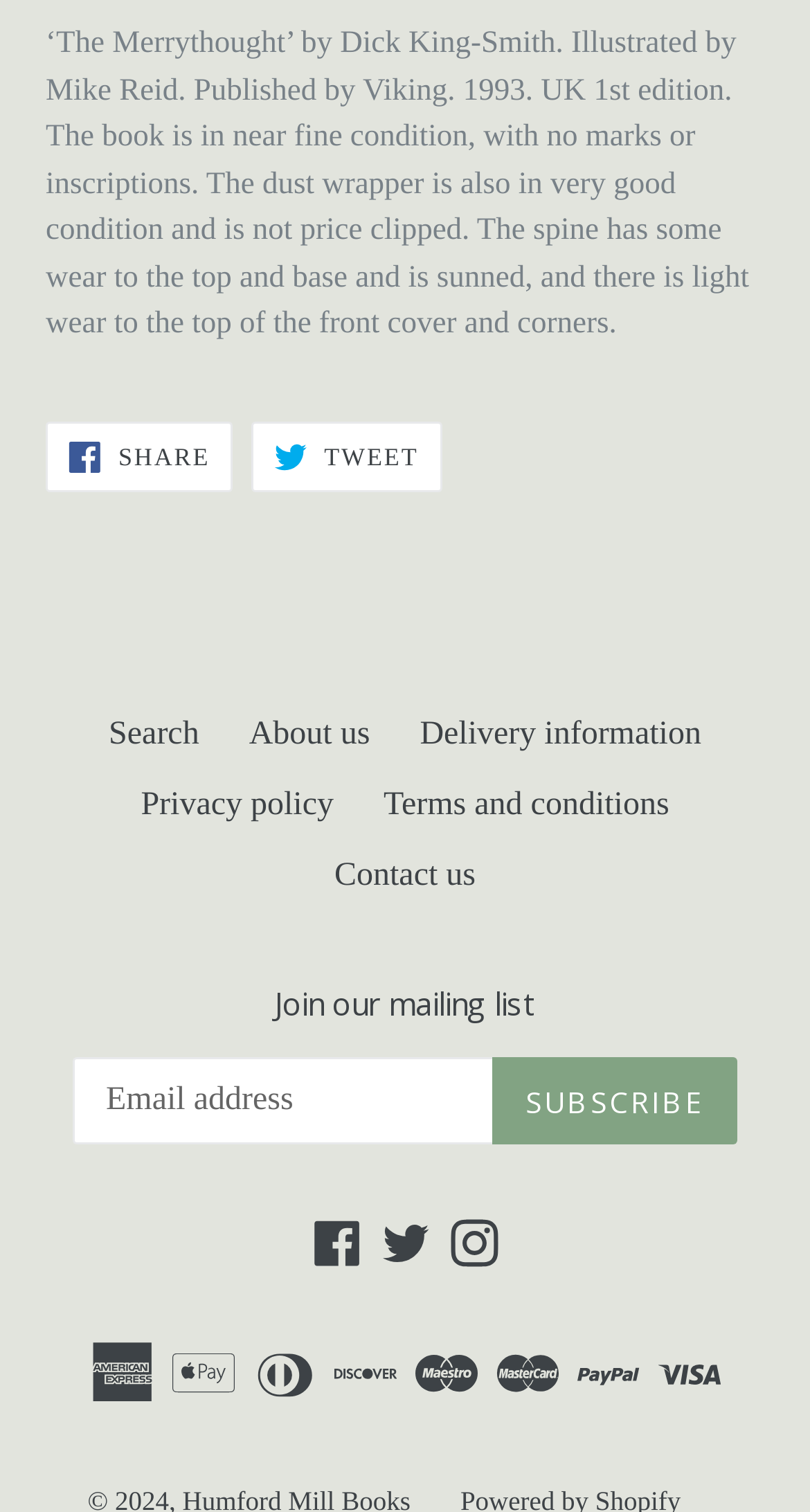Look at the image and give a detailed response to the following question: What is the publisher of the book?

The answer can be found in the StaticText element with ID 216, which mentions the publisher as Viking.